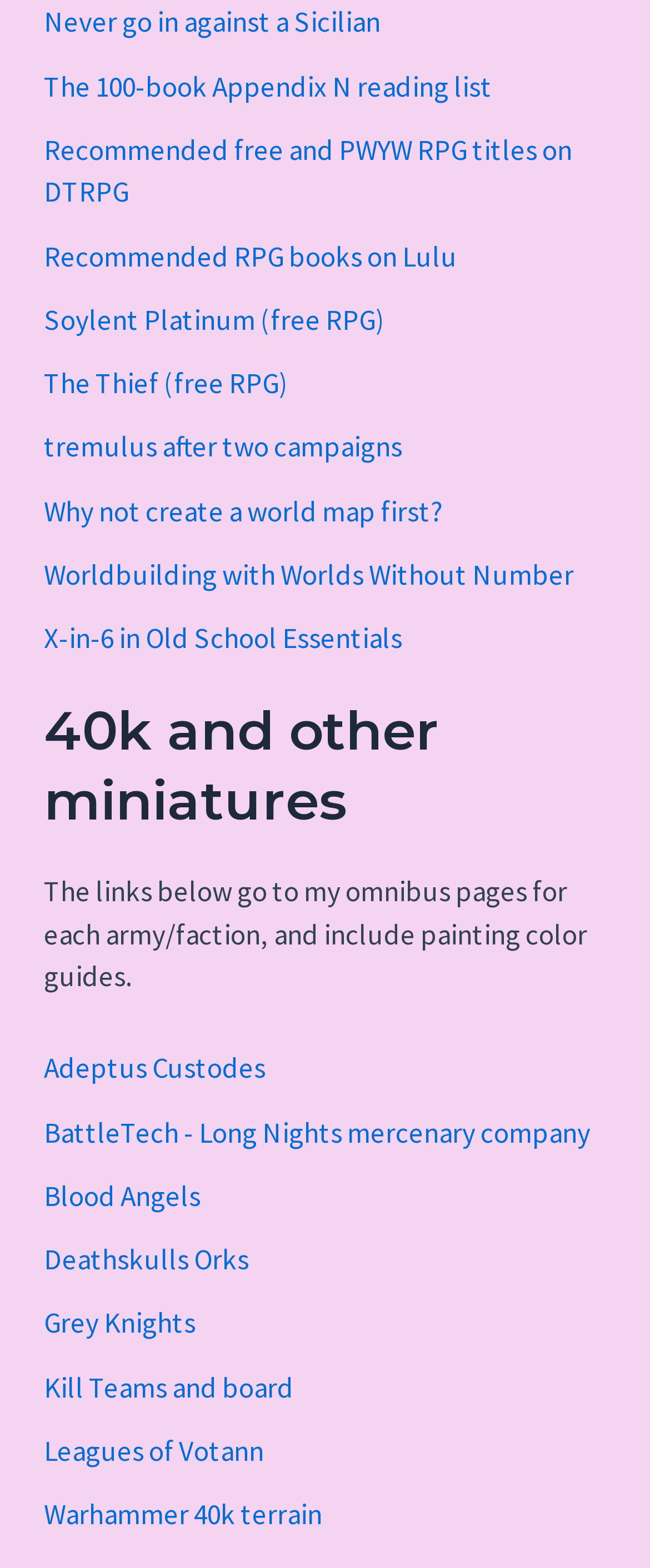Provide a brief response in the form of a single word or phrase:
How many RPG-related links are on the page?

9